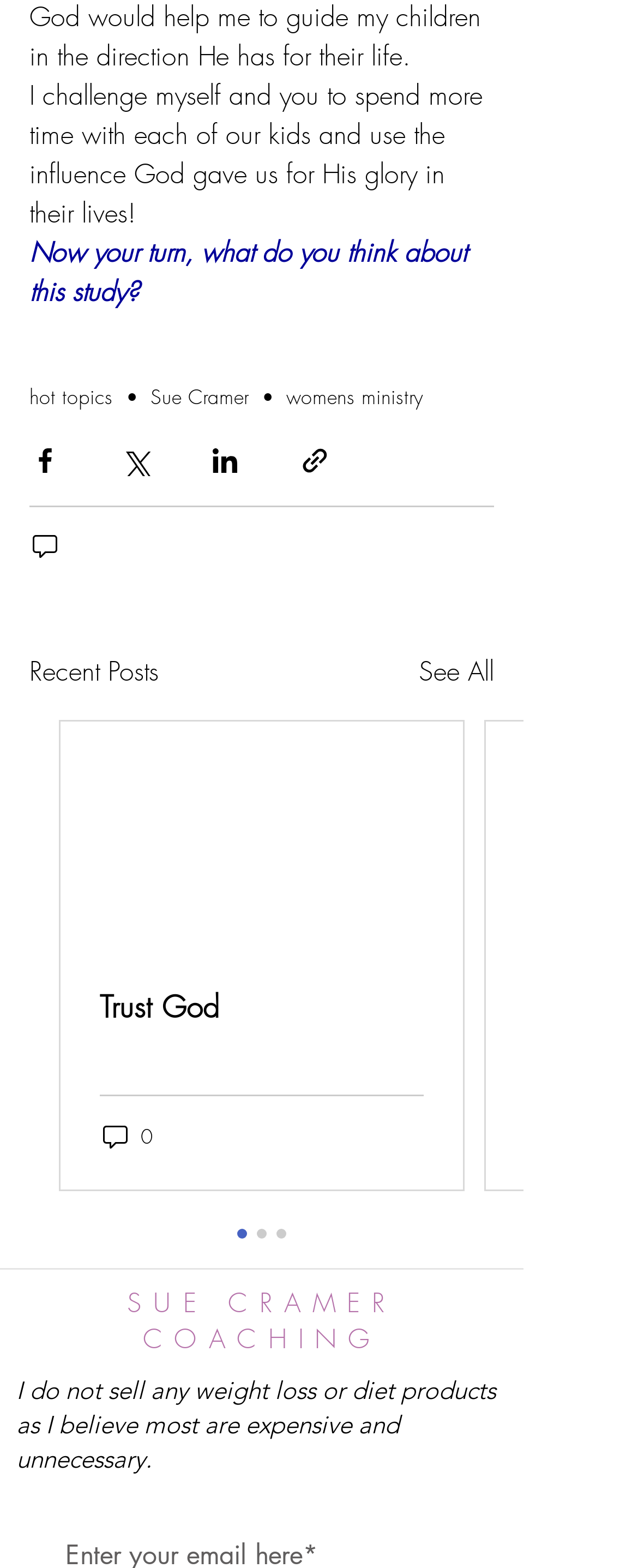Please locate the clickable area by providing the bounding box coordinates to follow this instruction: "Share via Twitter".

[0.187, 0.284, 0.236, 0.304]